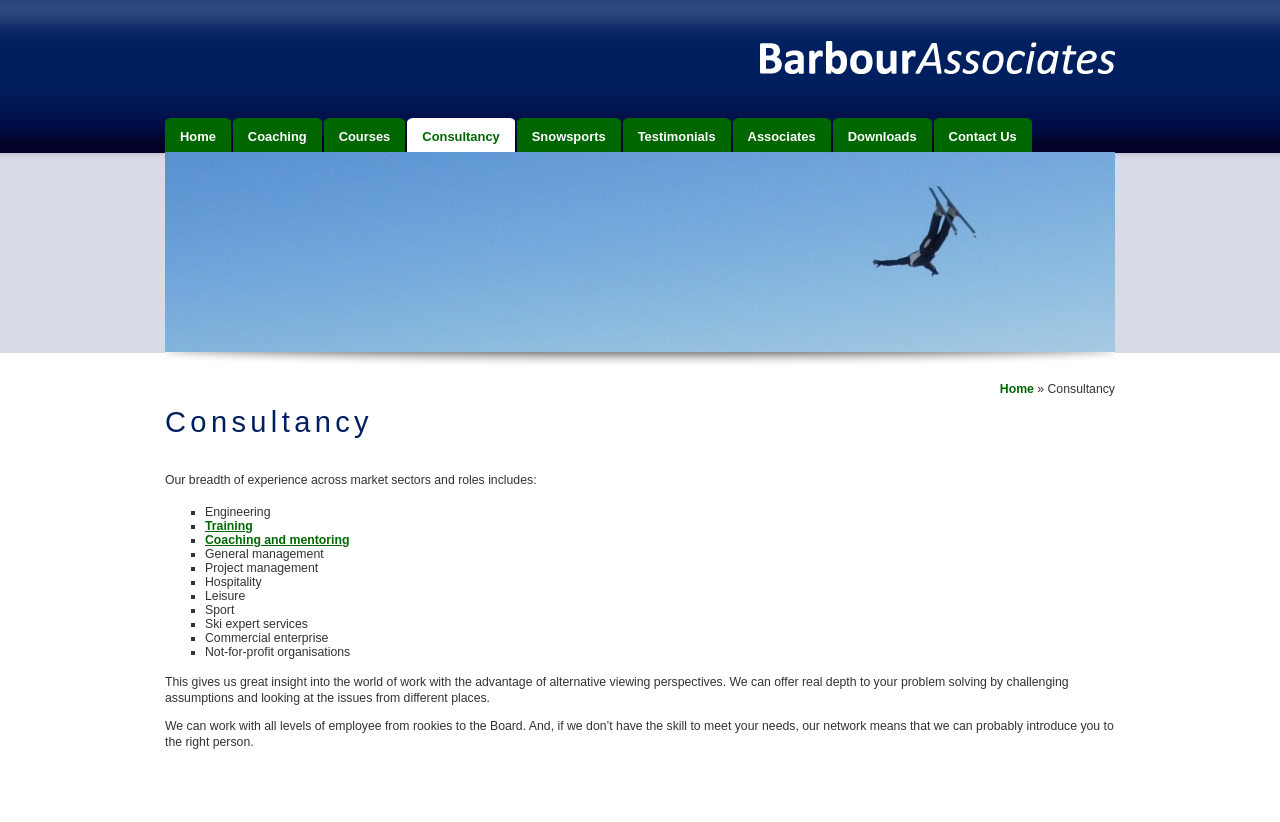What is the industry expertise of the company?
Please give a detailed answer to the question using the information shown in the image.

The industry expertise of the company can be determined by looking at the list of bullet points on the webpage, which includes 'Engineering', 'Hospitality', 'Leisure', and other industries.